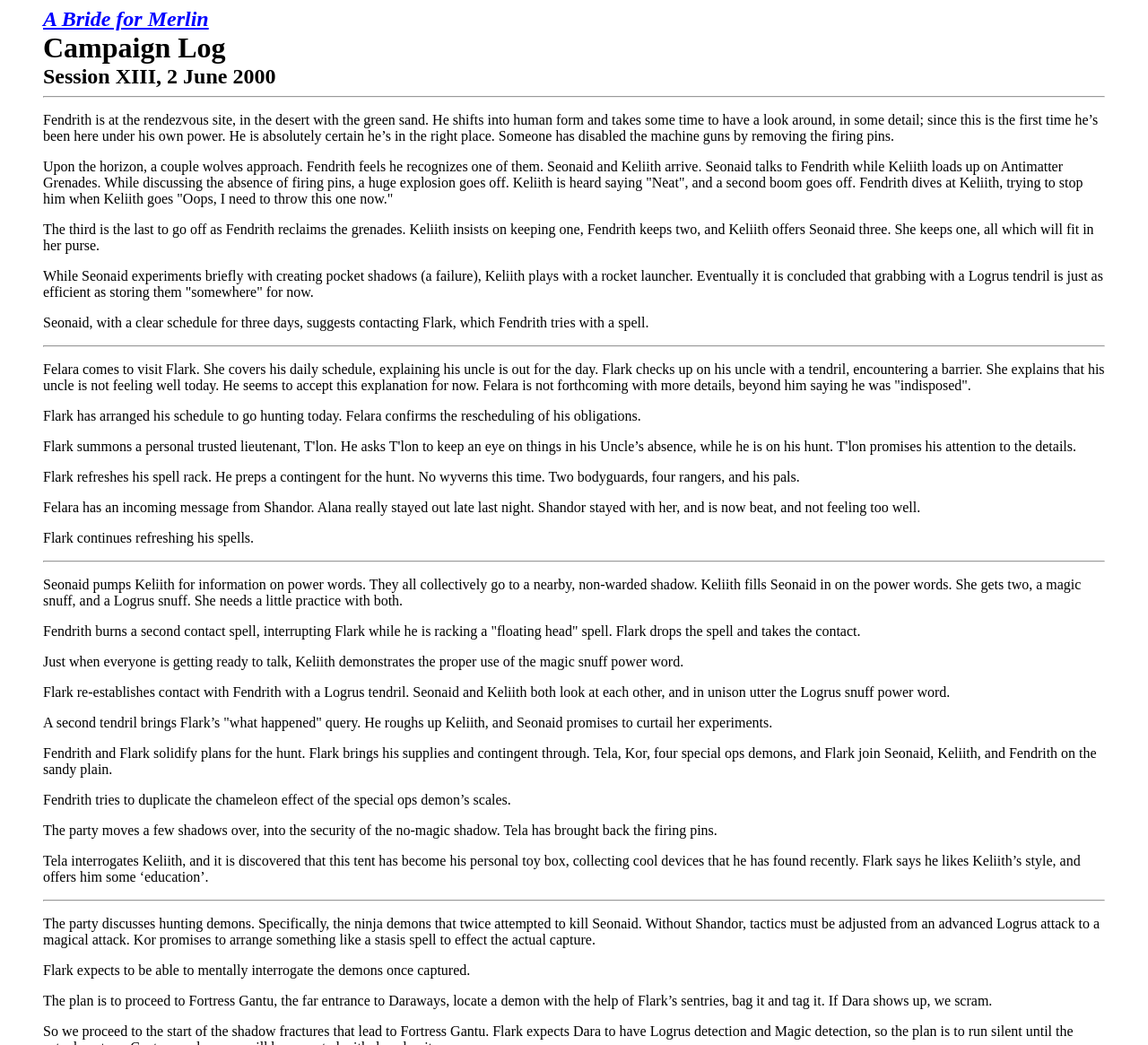How many antimatter grenades does Seonaid keep?
Please provide a single word or phrase answer based on the image.

One